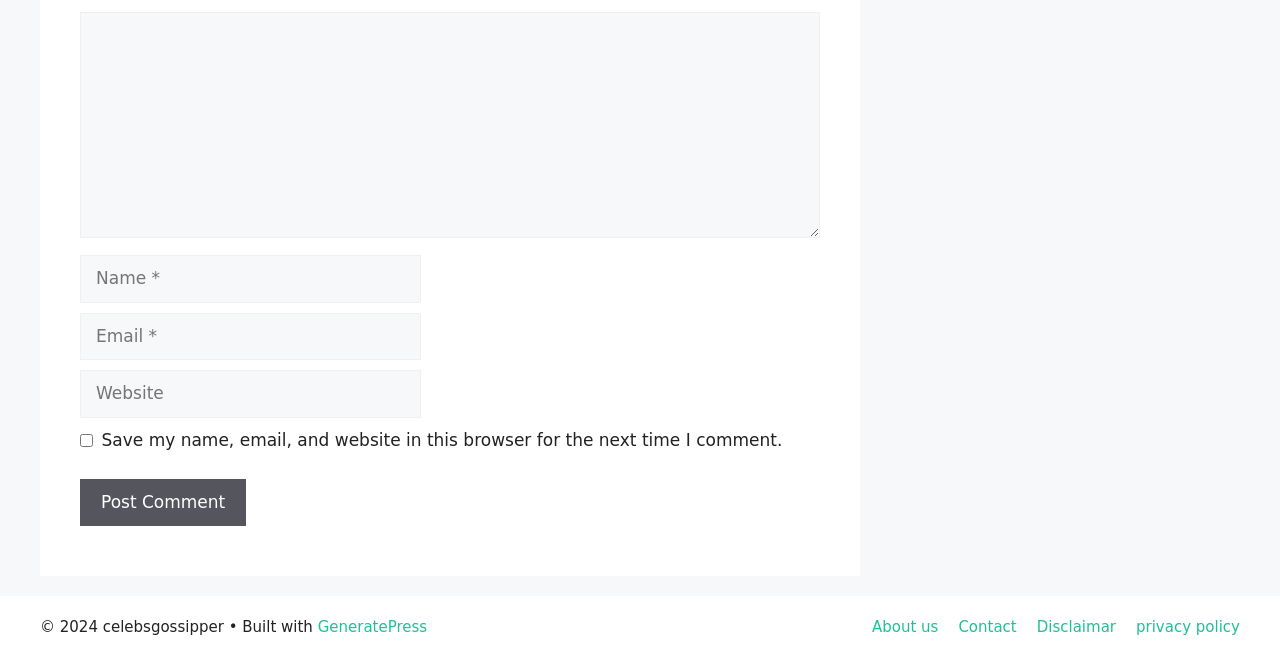Please identify the bounding box coordinates of the element that needs to be clicked to perform the following instruction: "Visit the About us page".

[0.681, 0.938, 0.733, 0.965]